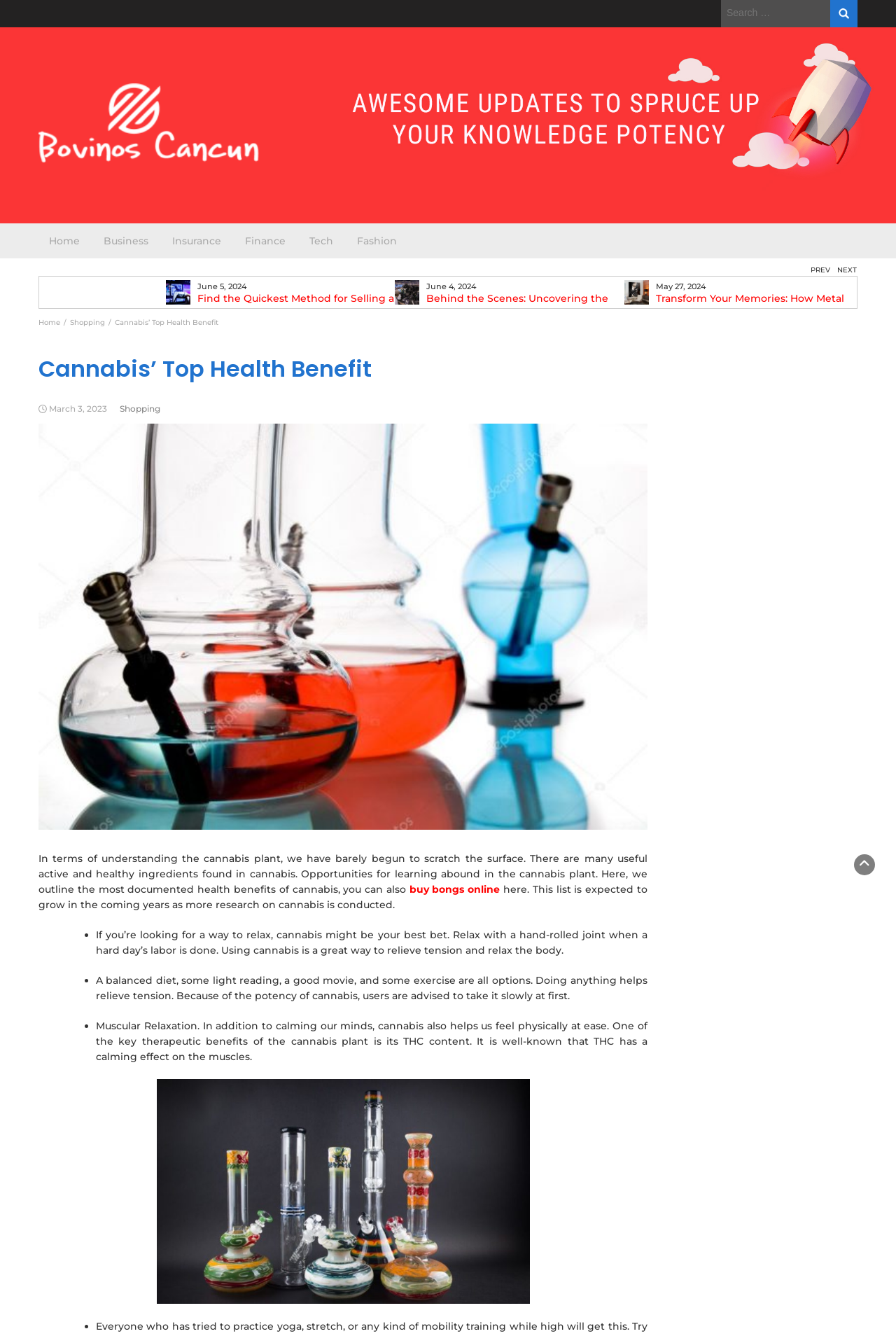Identify the bounding box coordinates for the element you need to click to achieve the following task: "Click on 'How to run a business?'". Provide the bounding box coordinates as four float numbers between 0 and 1, in the form [left, top, right, bottom].

[0.043, 0.088, 0.29, 0.098]